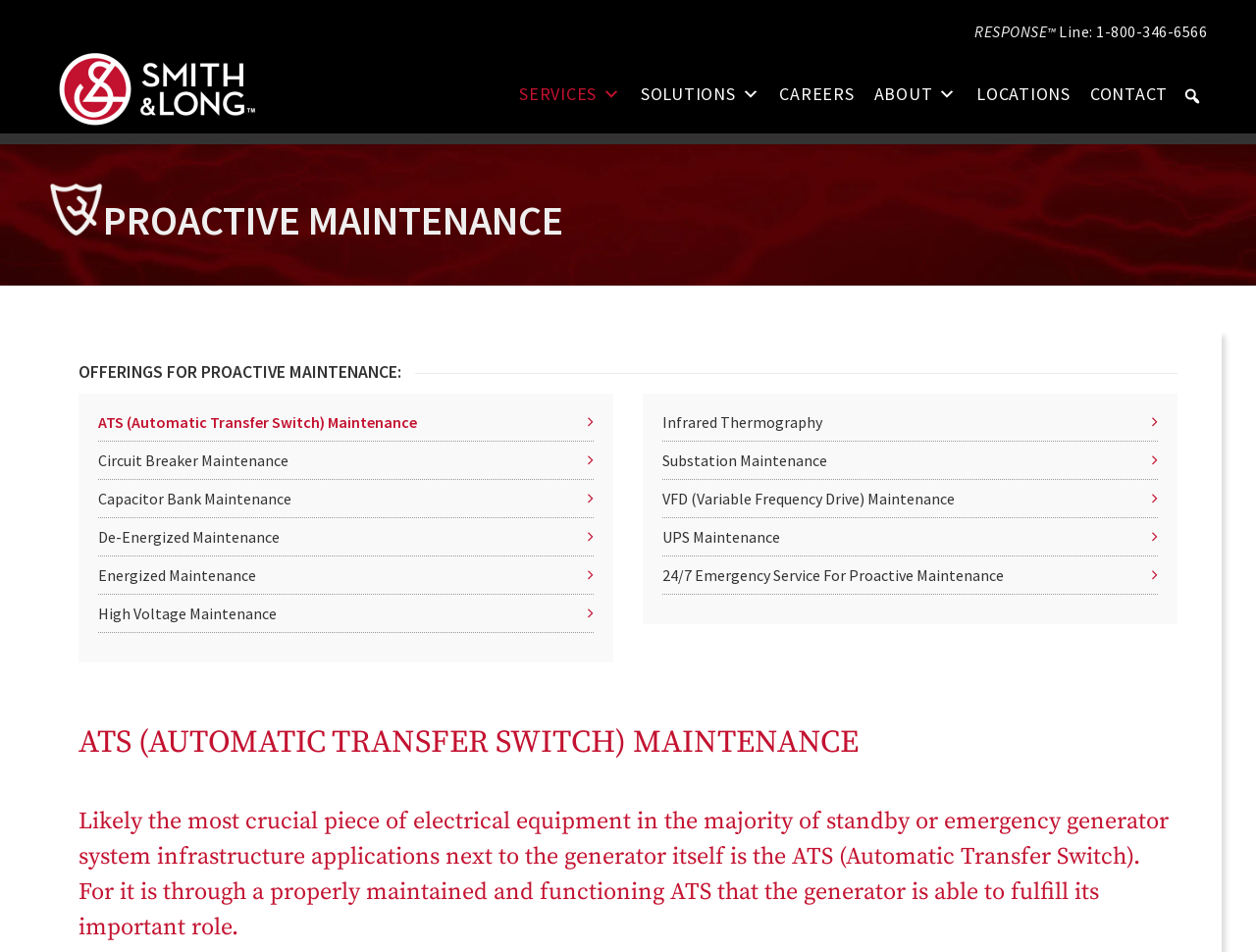Specify the bounding box coordinates (top-left x, top-left y, bottom-right x, bottom-right y) of the UI element in the screenshot that matches this description: Careers

[0.613, 0.078, 0.688, 0.12]